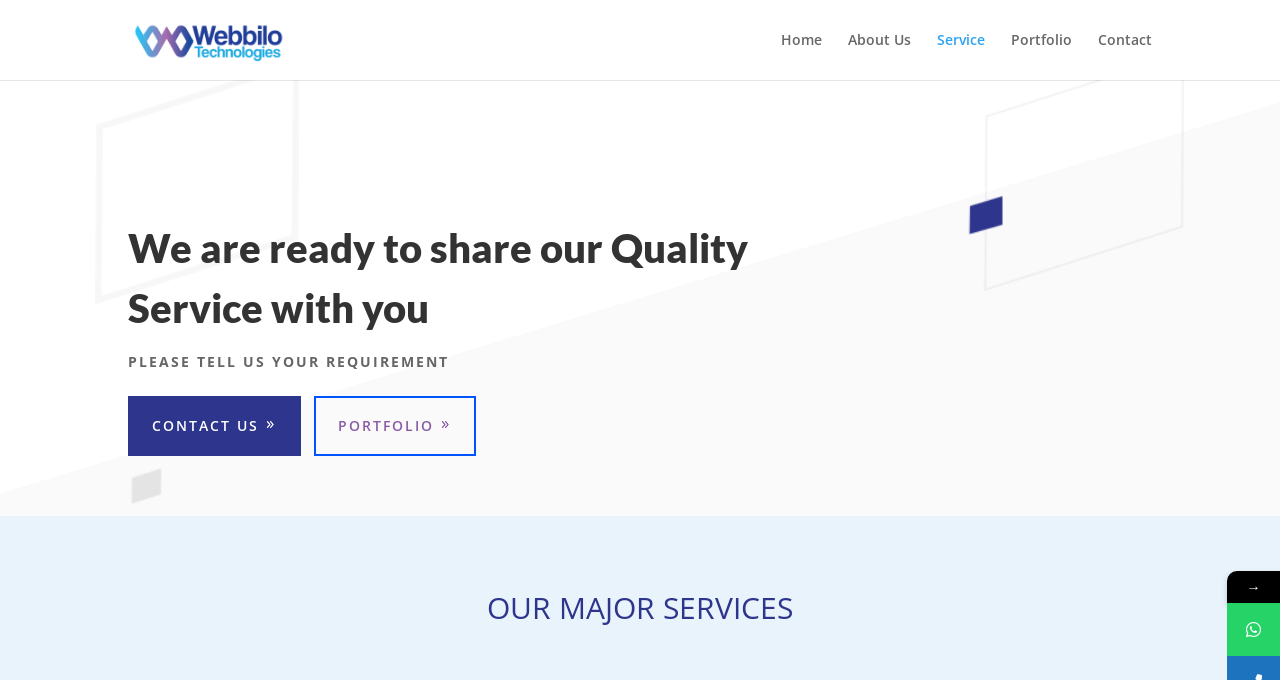Return the bounding box coordinates of the UI element that corresponds to this description: "About Us". The coordinates must be given as four float numbers in the range of 0 and 1, [left, top, right, bottom].

[0.662, 0.049, 0.712, 0.118]